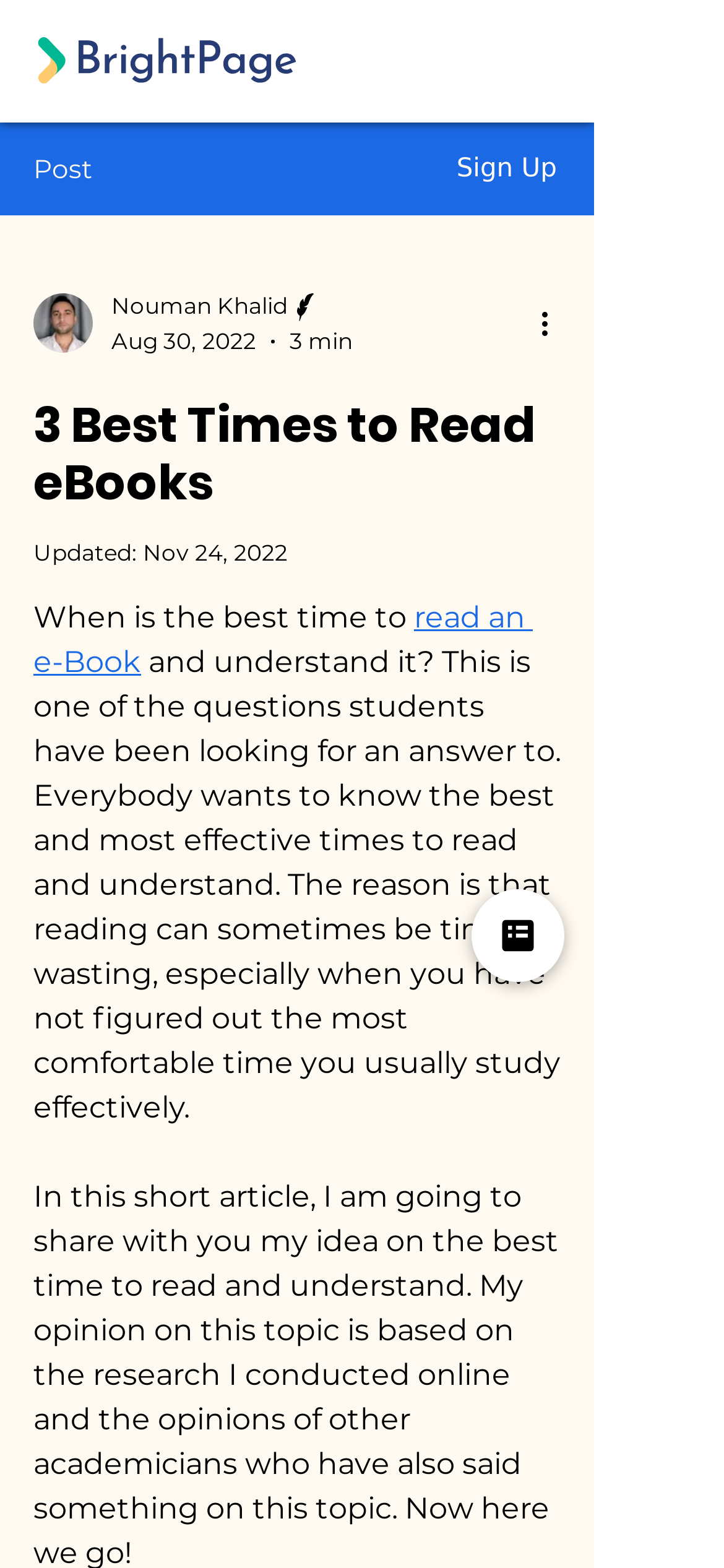What is the estimated reading time of this article? From the image, respond with a single word or brief phrase.

3 min